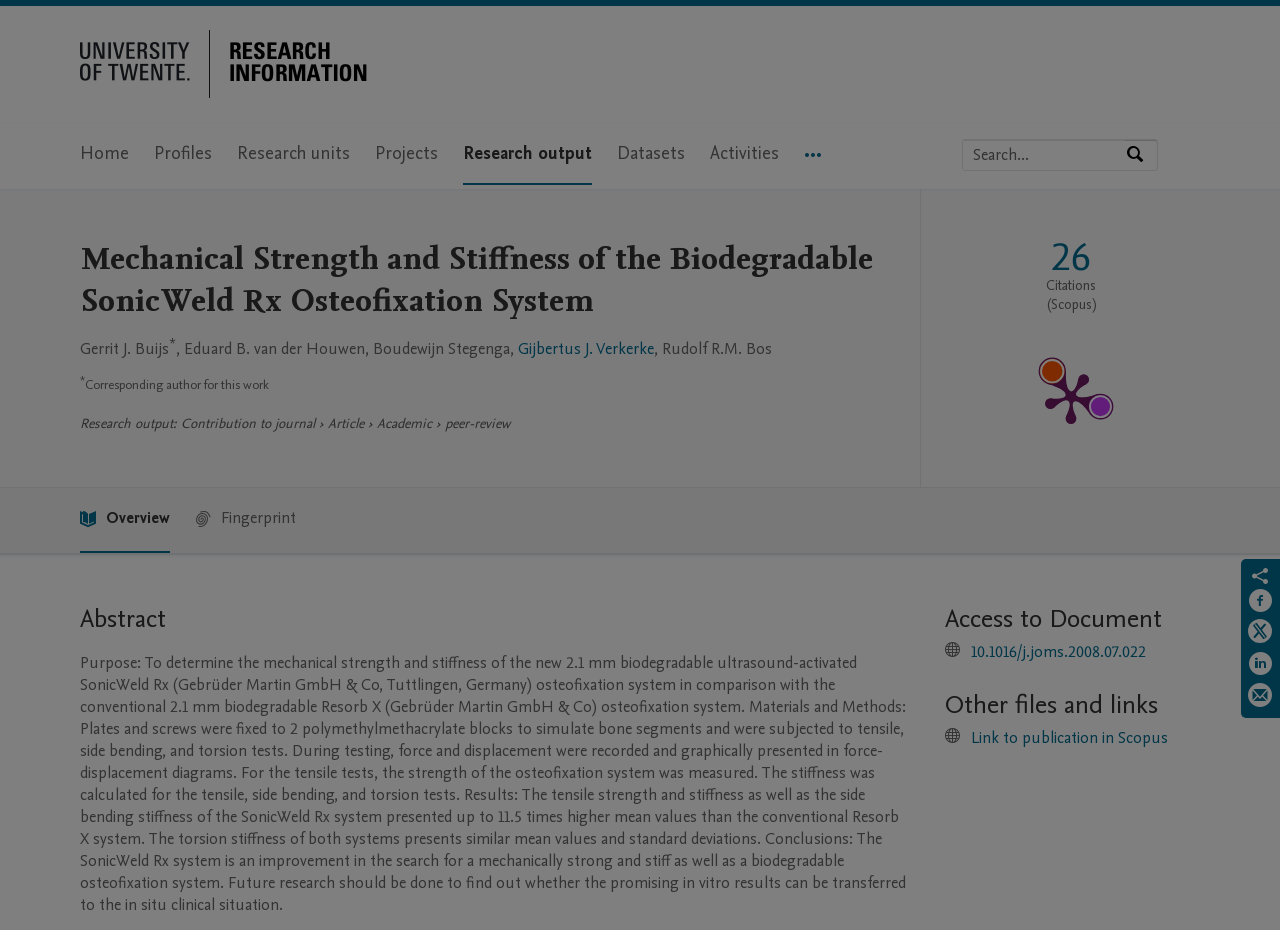Explain the webpage in detail.

This webpage is about a research article titled "Mechanical Strength and Stiffness of the Biodegradable SonicWeld Rx Osteofixation System" from the University of Twente Research Information. 

At the top of the page, there are three "Skip to" links, followed by the University of Twente Research Information logo and a main navigation menu with eight menu items. Below the navigation menu, there is a search bar with a text box and a search button.

The main content of the page is divided into several sections. The first section displays the article title, authors, and a corresponding author notation. The authors' names are listed, with some having links to their profiles. 

Below the authors' section, there is a section indicating that the article is a contribution to a journal, specifically an academic, peer-reviewed article. 

To the right of this section, there is a publication metrics section, which displays the number of citations from Scopus and a link to a PlumX Metrics detail page. 

The next section is the abstract of the article, which describes the purpose, materials, and methods of the research, as well as the results and conclusions. 

Following the abstract, there are sections for accessing the document, other files and links, and sharing options on social media platforms.